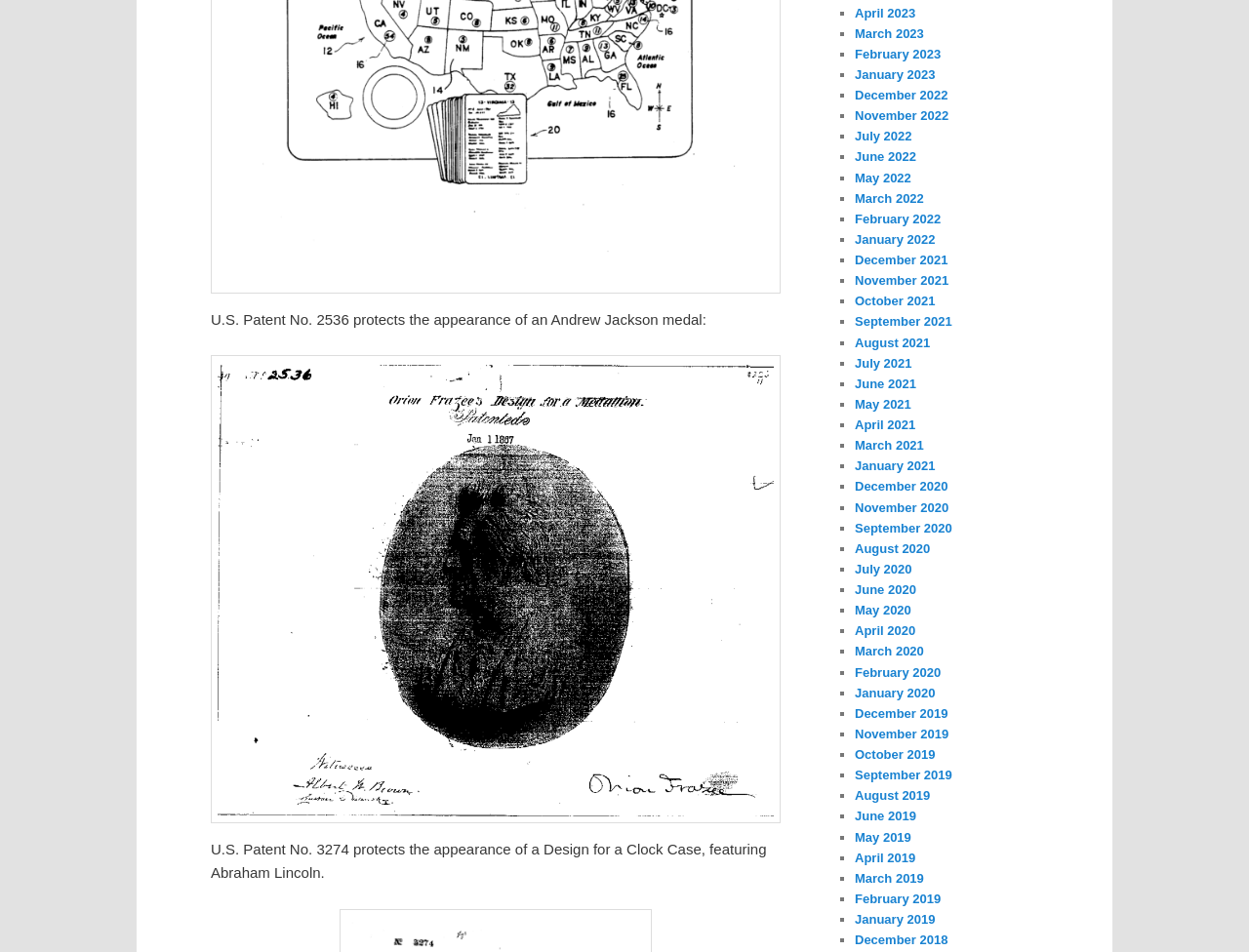What is the purpose of the list markers on the webpage?
Using the information from the image, give a concise answer in one word or a short phrase.

To separate the links